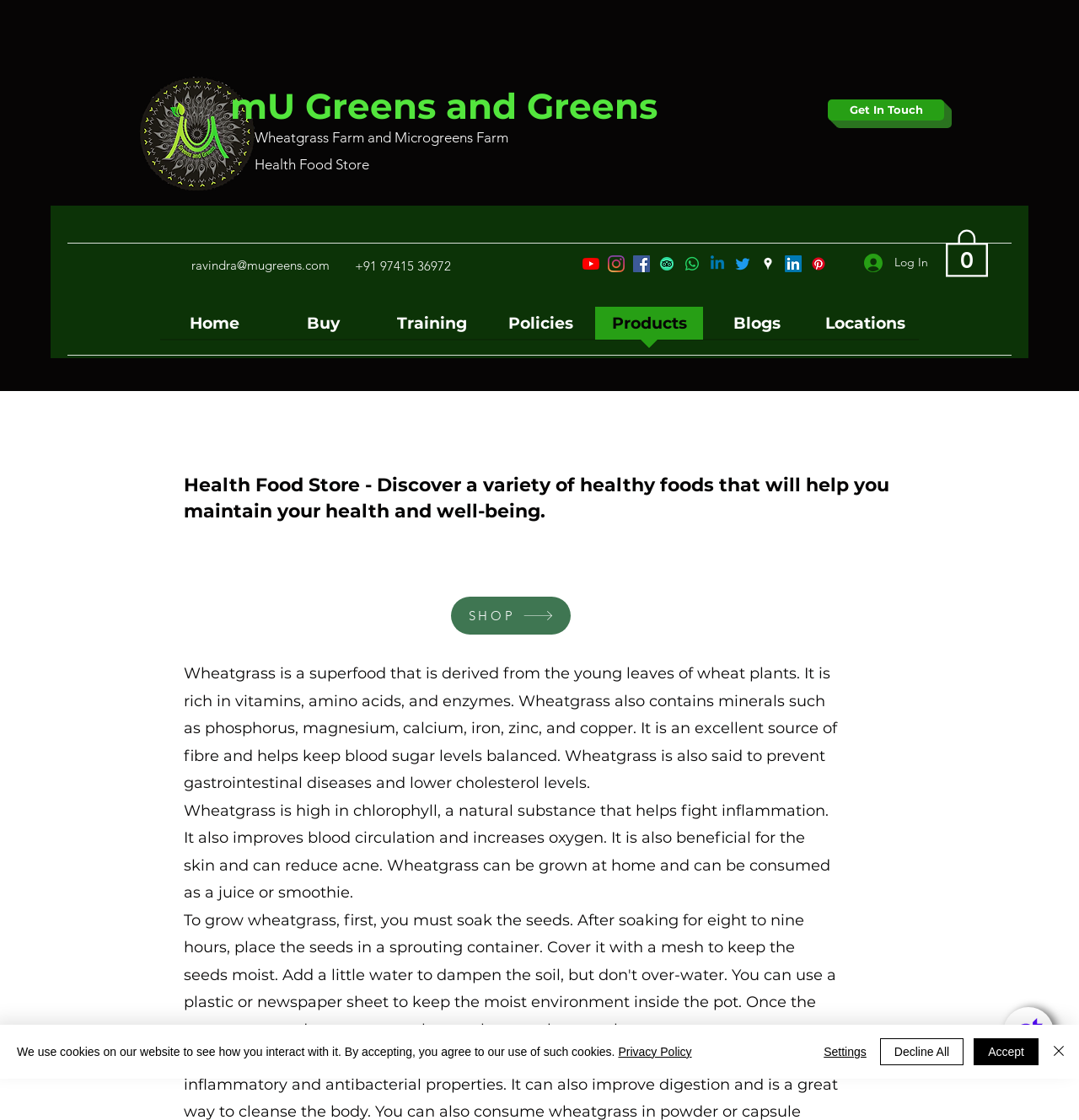Based on the visual content of the image, answer the question thoroughly: What is the name of the store?

The name of the store can be found at the top of the webpage, below the logo. It is written as 'Health Food Store'.